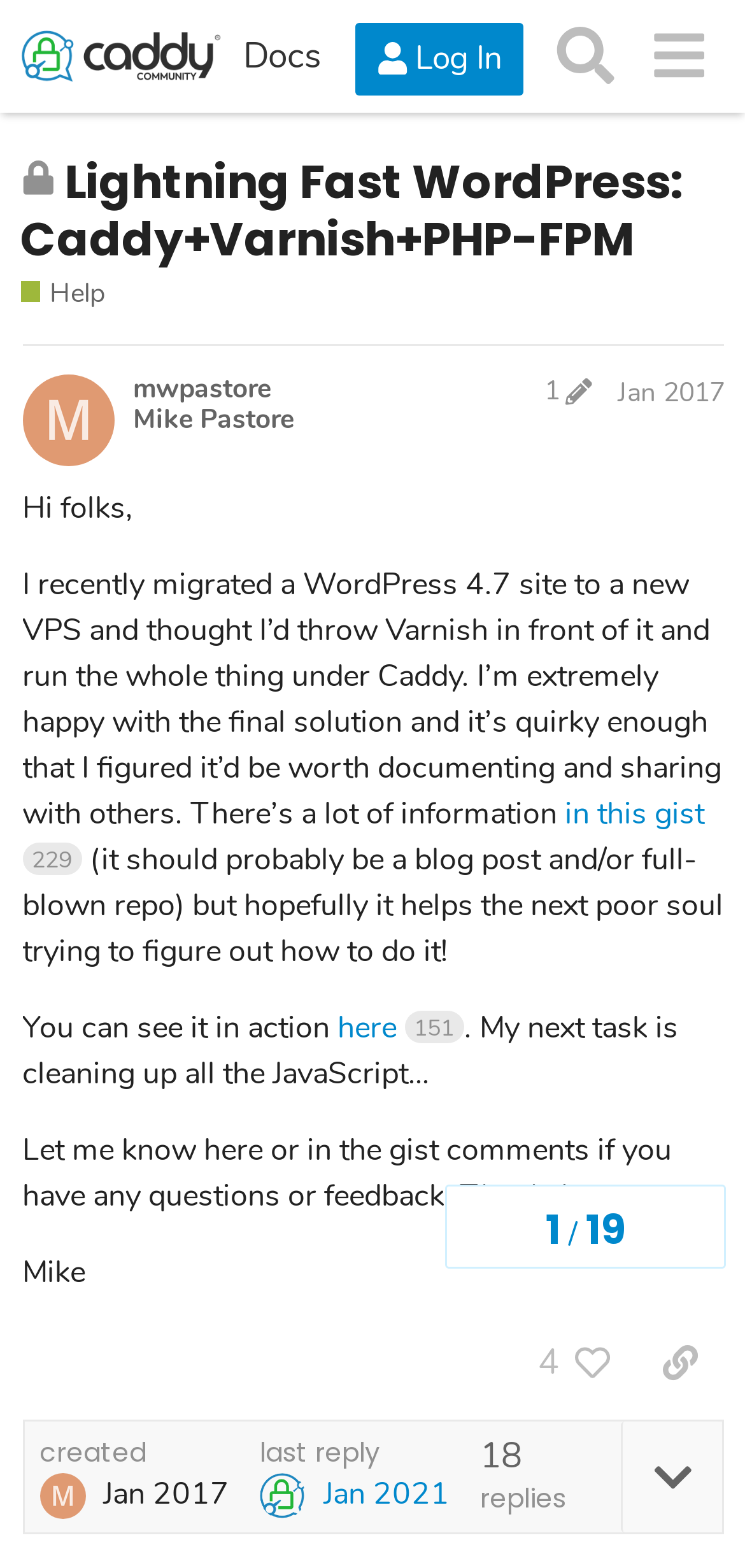What is the date of the last reply in this topic?
Answer the question in a detailed and comprehensive manner.

The text 'last reply Jan 2021' is displayed at the bottom of the page, indicating the date of the last reply in this topic.